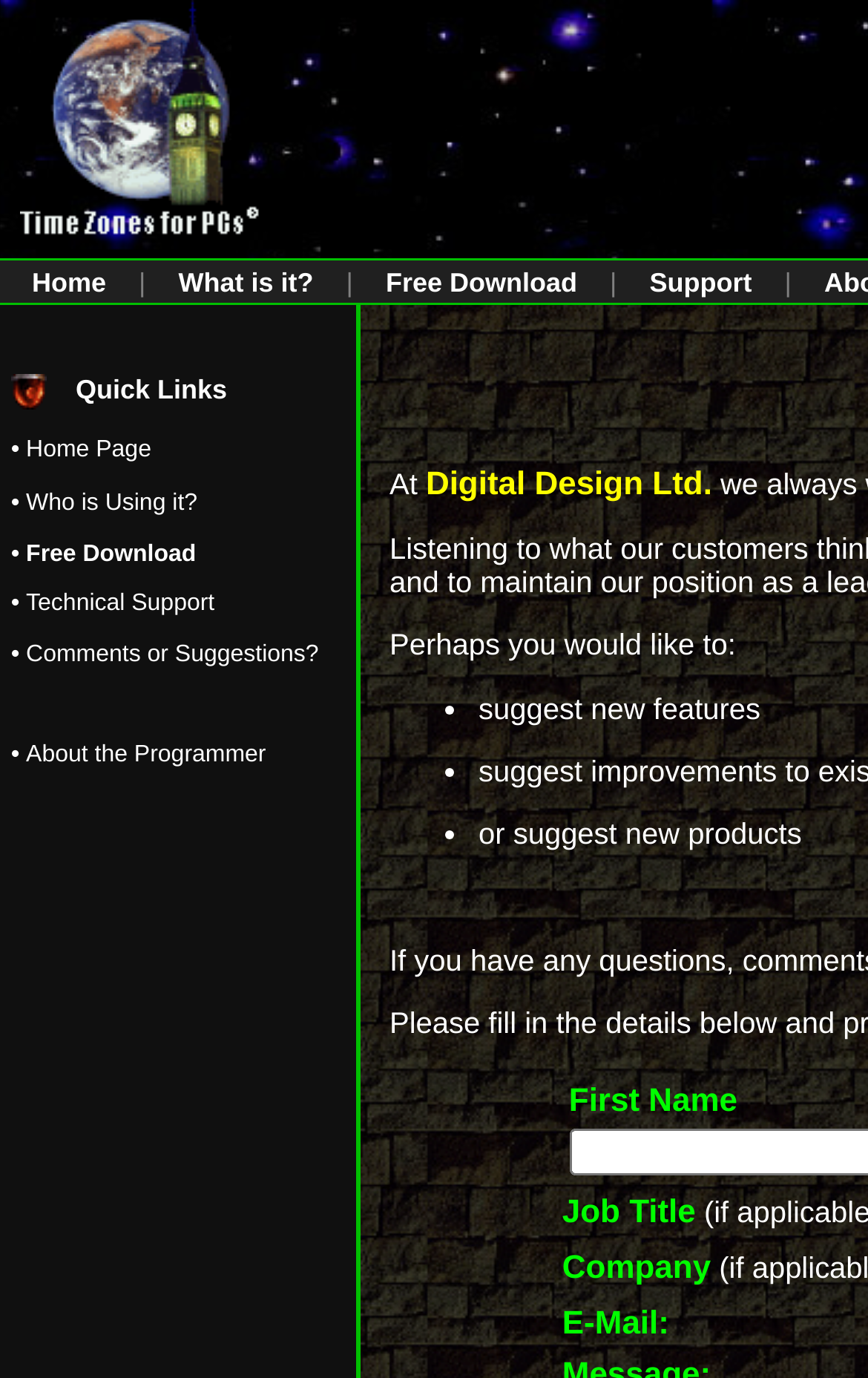What is suggested in the feedback section?
Relying on the image, give a concise answer in one word or a brief phrase.

new features or products